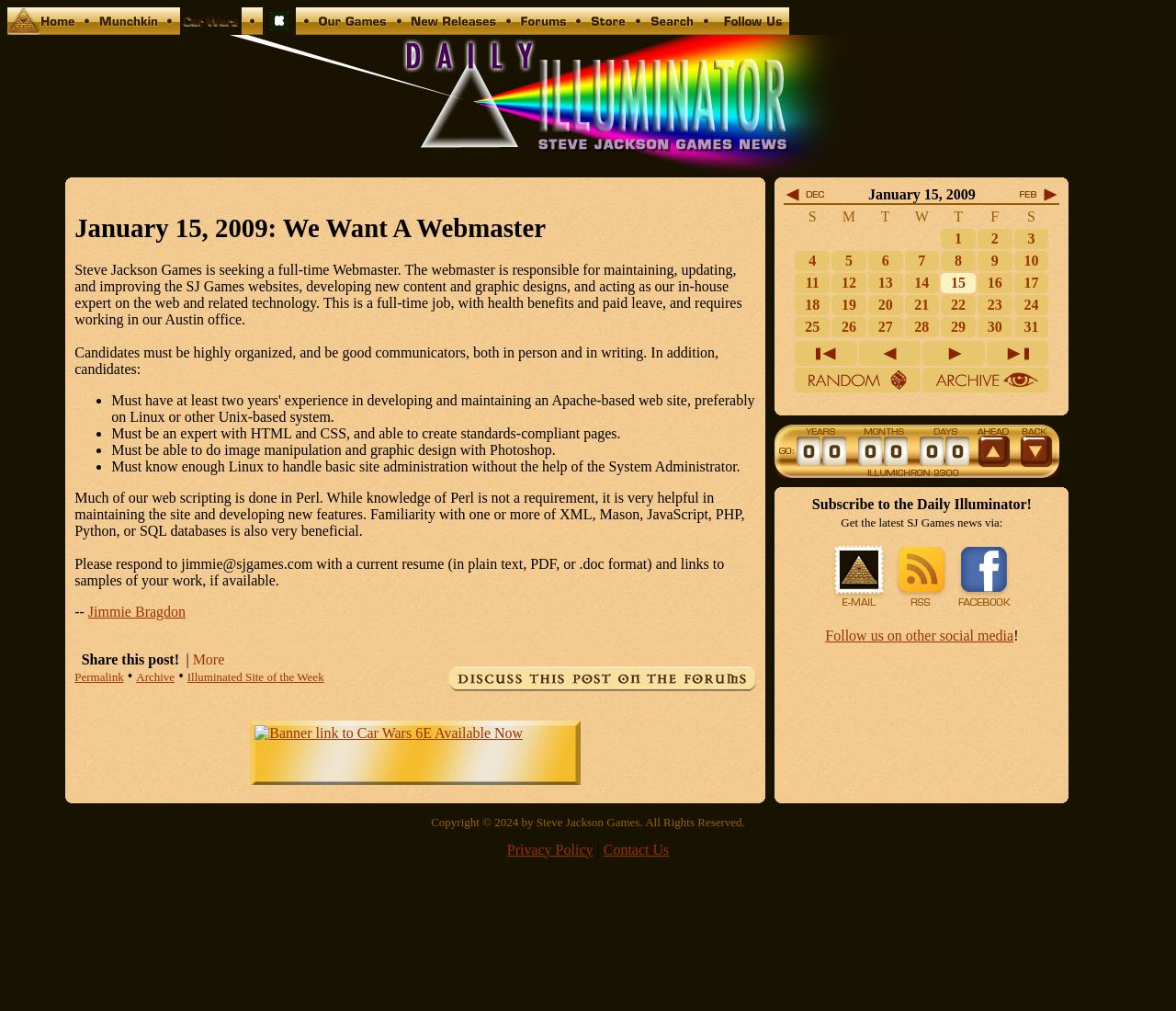Kindly provide the bounding box coordinates of the section you need to click on to fulfill the given instruction: "Go to Autoscript homepage".

None